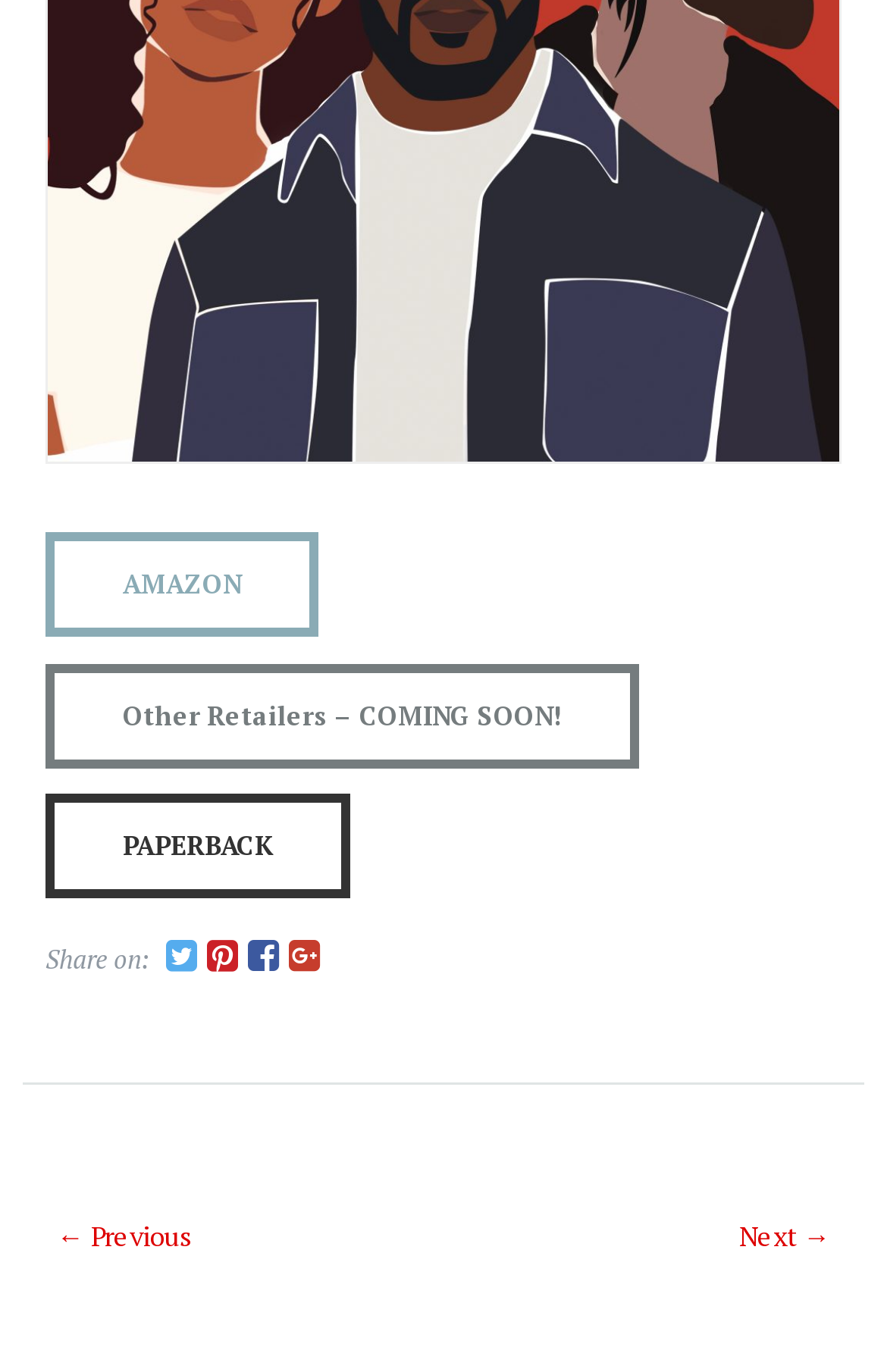What is the format mentioned after 'Other Retailers – COMING SOON!'?
Using the visual information, reply with a single word or short phrase.

PAPERBACK